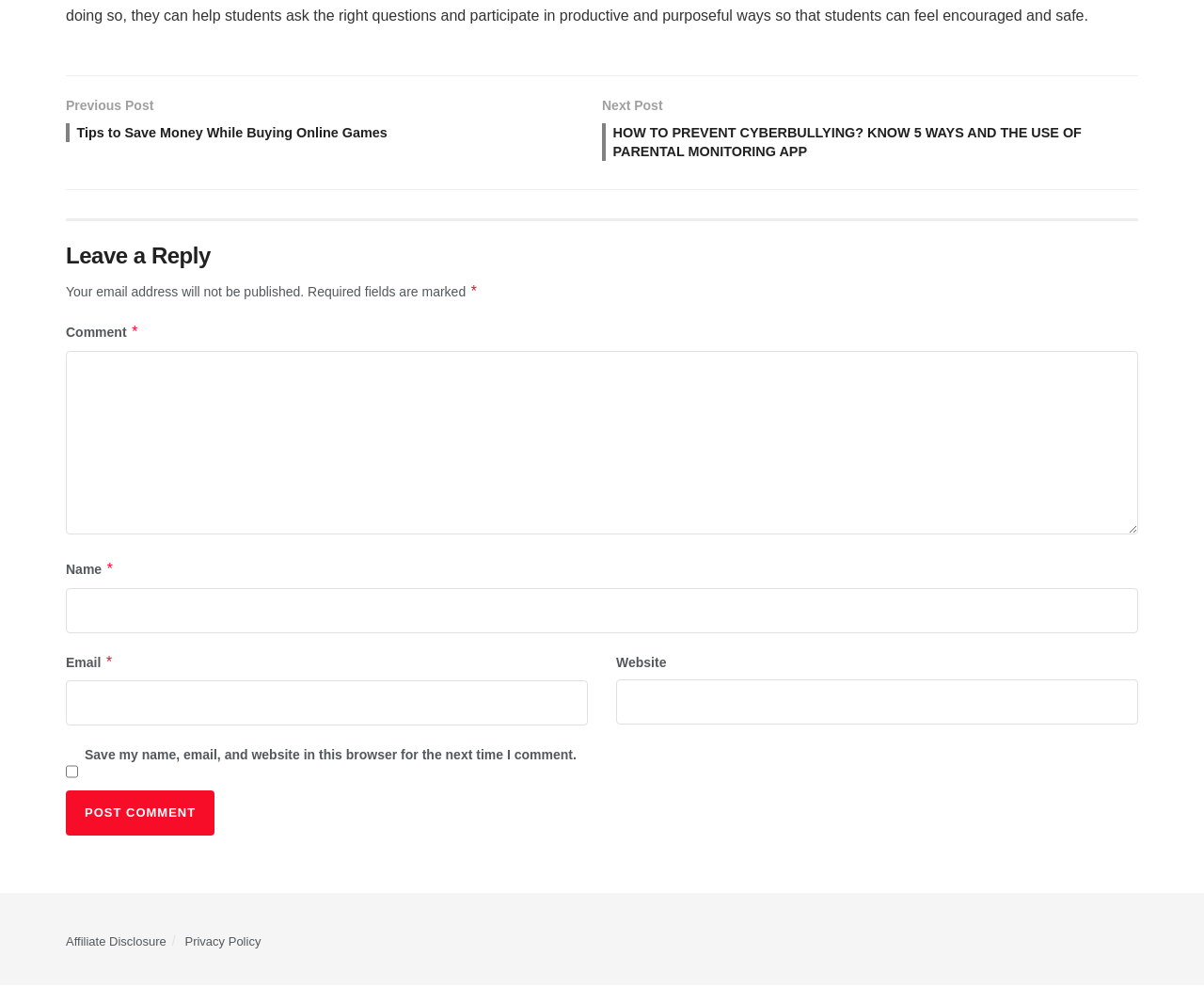Please find the bounding box coordinates of the element that you should click to achieve the following instruction: "Click to view previous post". The coordinates should be presented as four float numbers between 0 and 1: [left, top, right, bottom].

[0.055, 0.096, 0.5, 0.158]